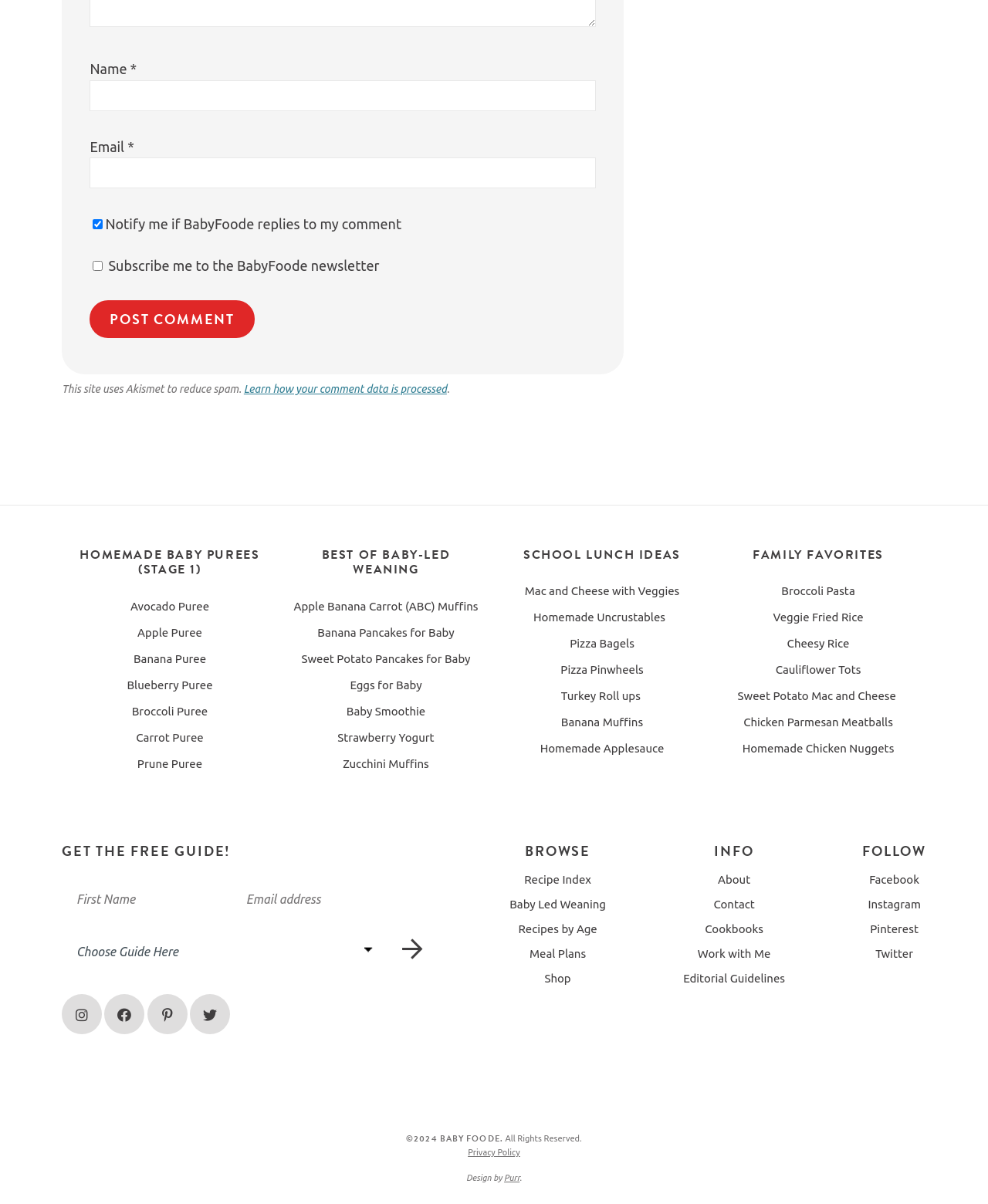Please analyze the image and give a detailed answer to the question:
How many categories are there in the 'BROWSE' section?

The 'BROWSE' section has five categories: 'Recipe Index', 'Baby Led Weaning', 'Recipes by Age', 'Meal Plans', and 'Shop', which provide users with different ways to explore the website's content.